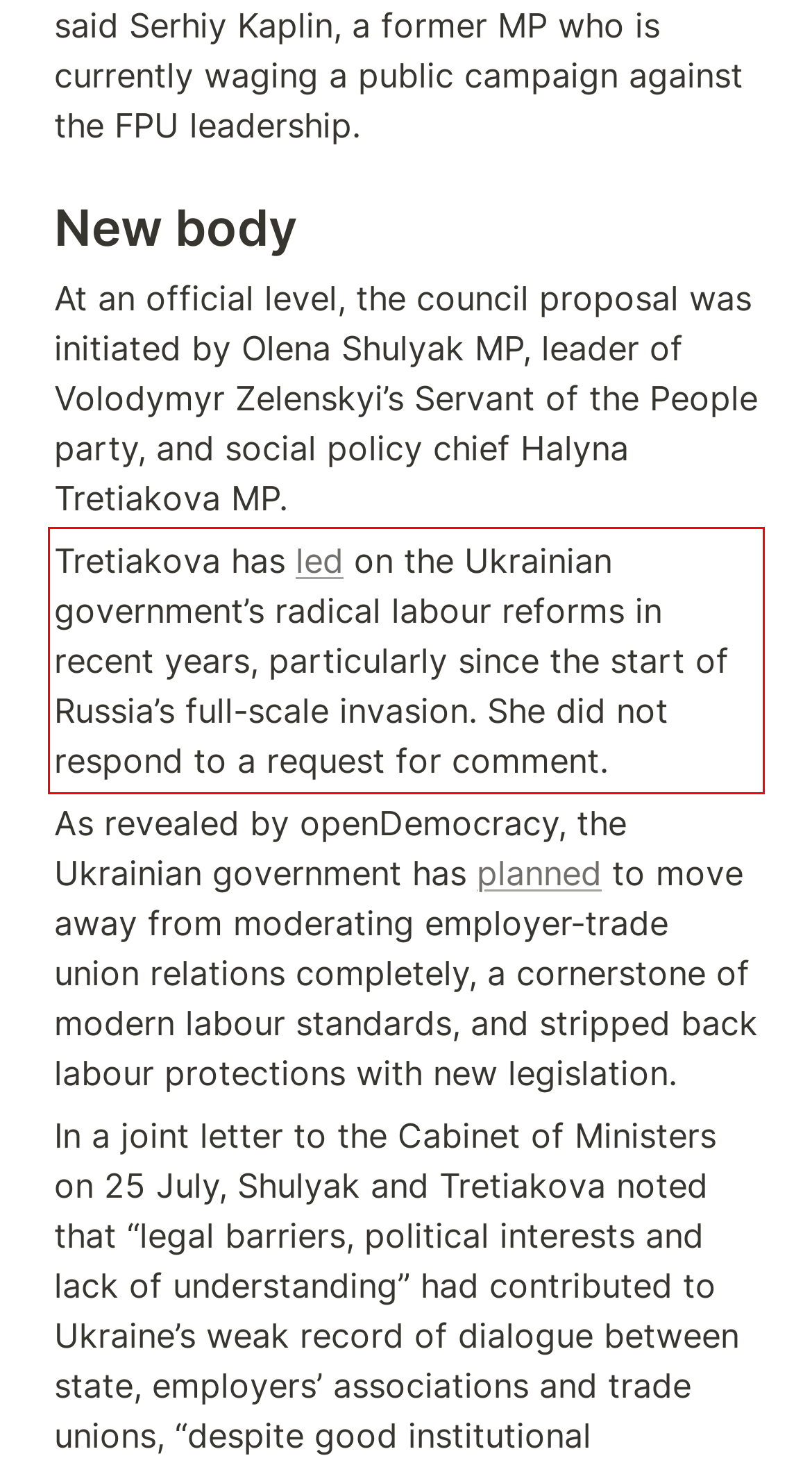Observe the screenshot of the webpage, locate the red bounding box, and extract the text content within it.

Tretiakova has led on the Ukrainian government’s radical labour reforms in recent years, particularly since the start of Russia’s full-scale invasion. She did not respond to a request for comment.